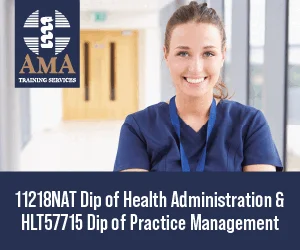What are the two diploma courses offered by AMA Training Services?
Using the image as a reference, give an elaborate response to the question.

The text below the healthcare professional highlights two specific diploma courses offered by AMA Training Services, which are '11218NAT Dip of Health Administration' and 'HLT57715 Dip of Practice Management', indicating a focus on training and development within the healthcare sector, emphasizing the importance of qualifications in health administration and practice management.